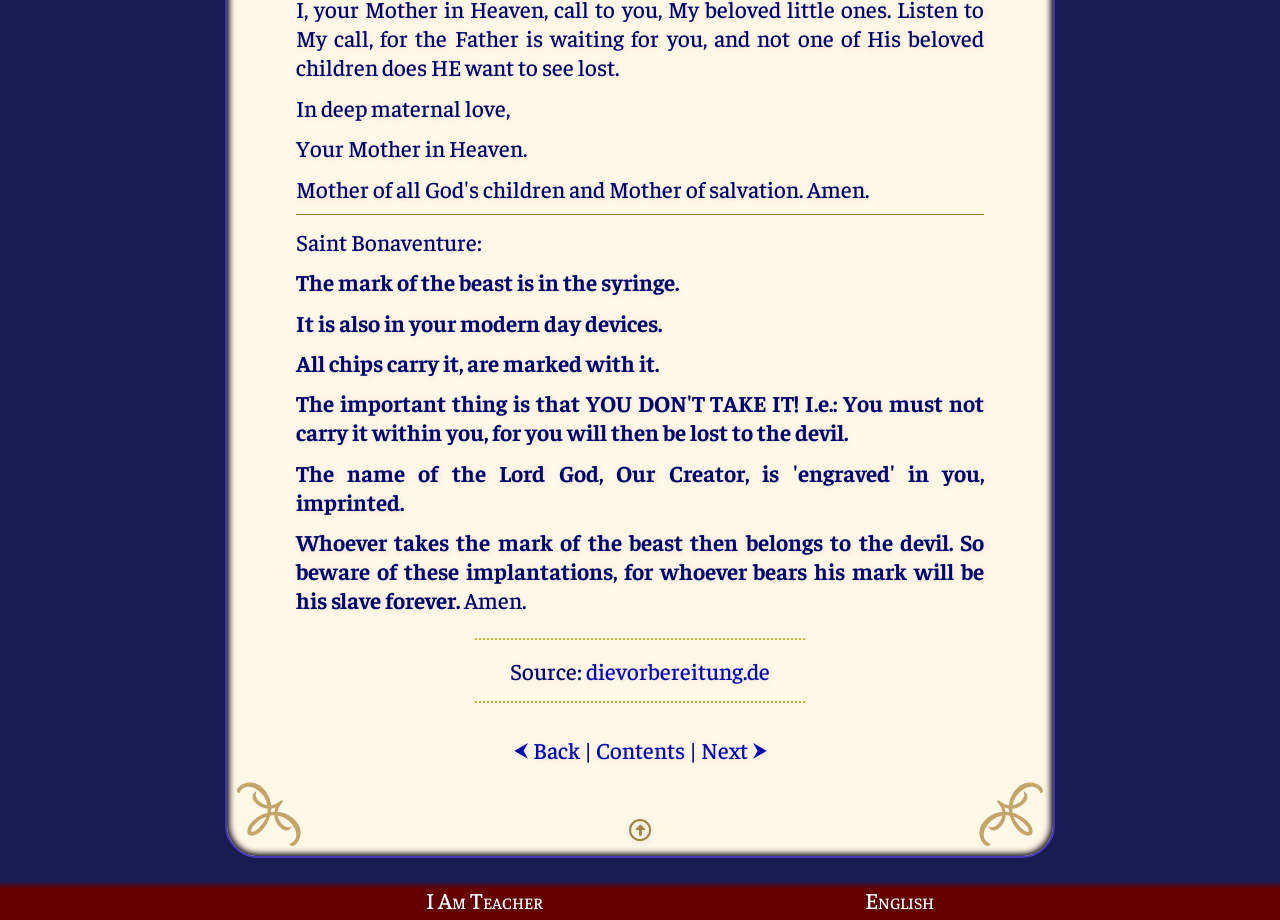What is the source of the text? Analyze the screenshot and reply with just one word or a short phrase.

dievorbereitung.de